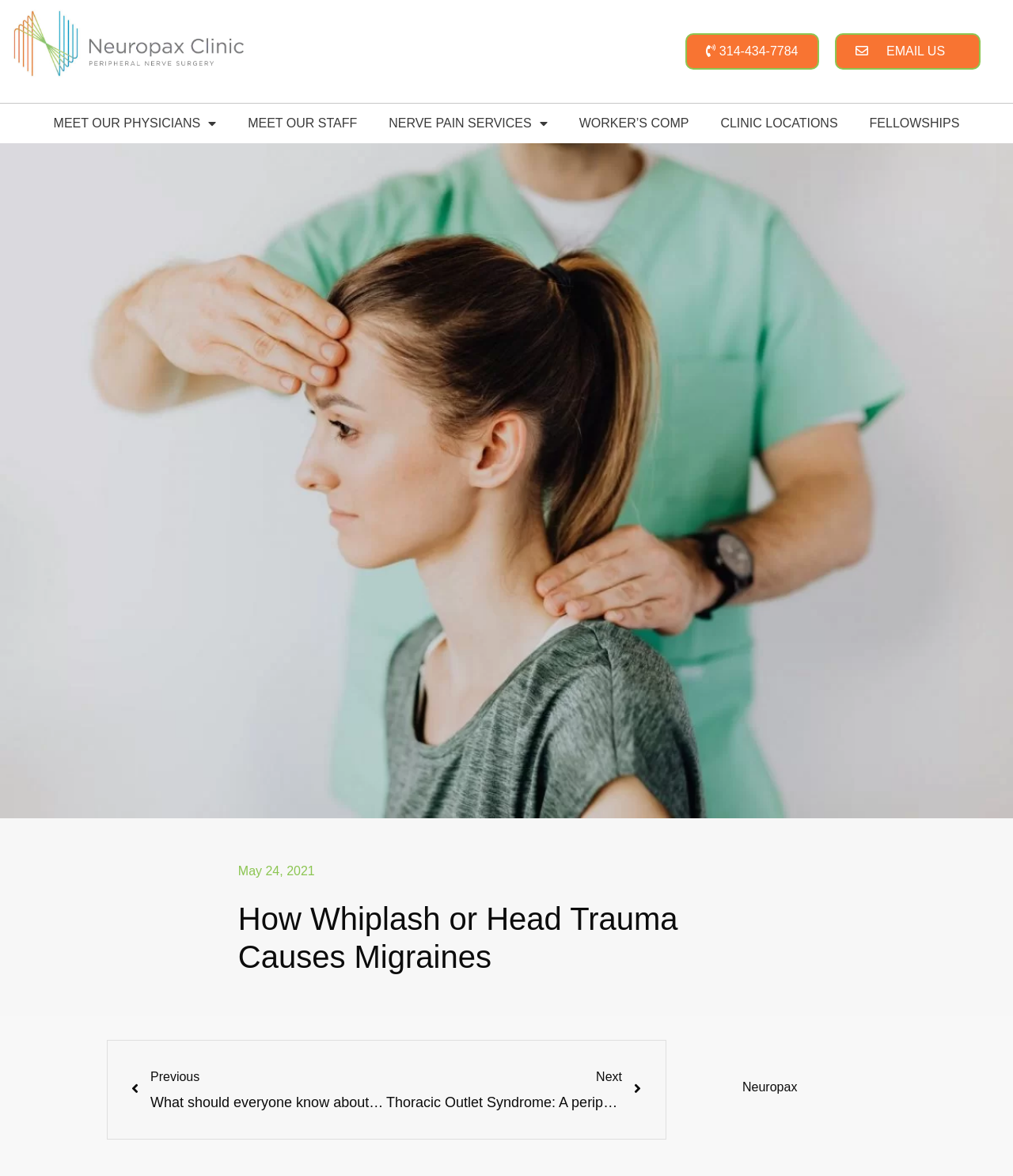Locate the bounding box of the UI element with the following description: "Fellowships".

[0.843, 0.095, 0.963, 0.115]